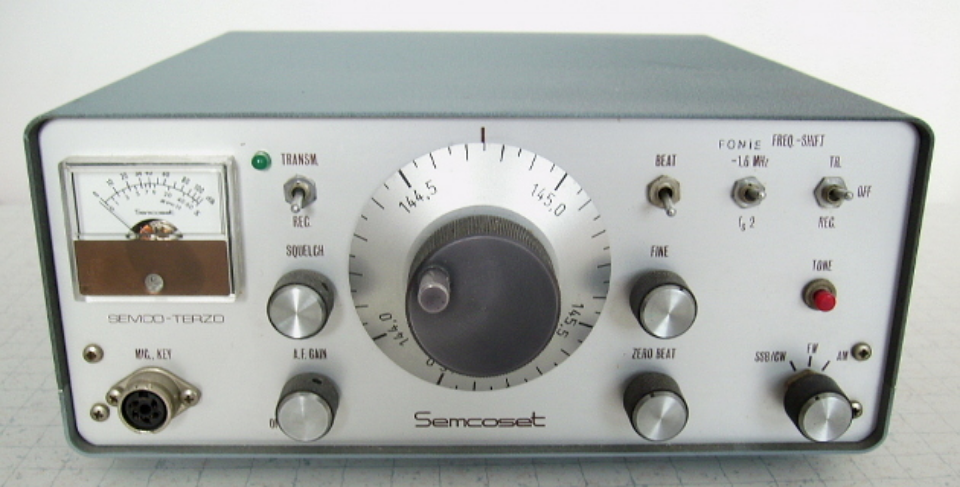Can you give a comprehensive explanation to the question given the content of the image?
What does the S-meter indicate?

The S-meter, located on the left side of the transceiver, indicates the relative strength of the RF output signal during transmission, providing the user with a measure of the signal's power.